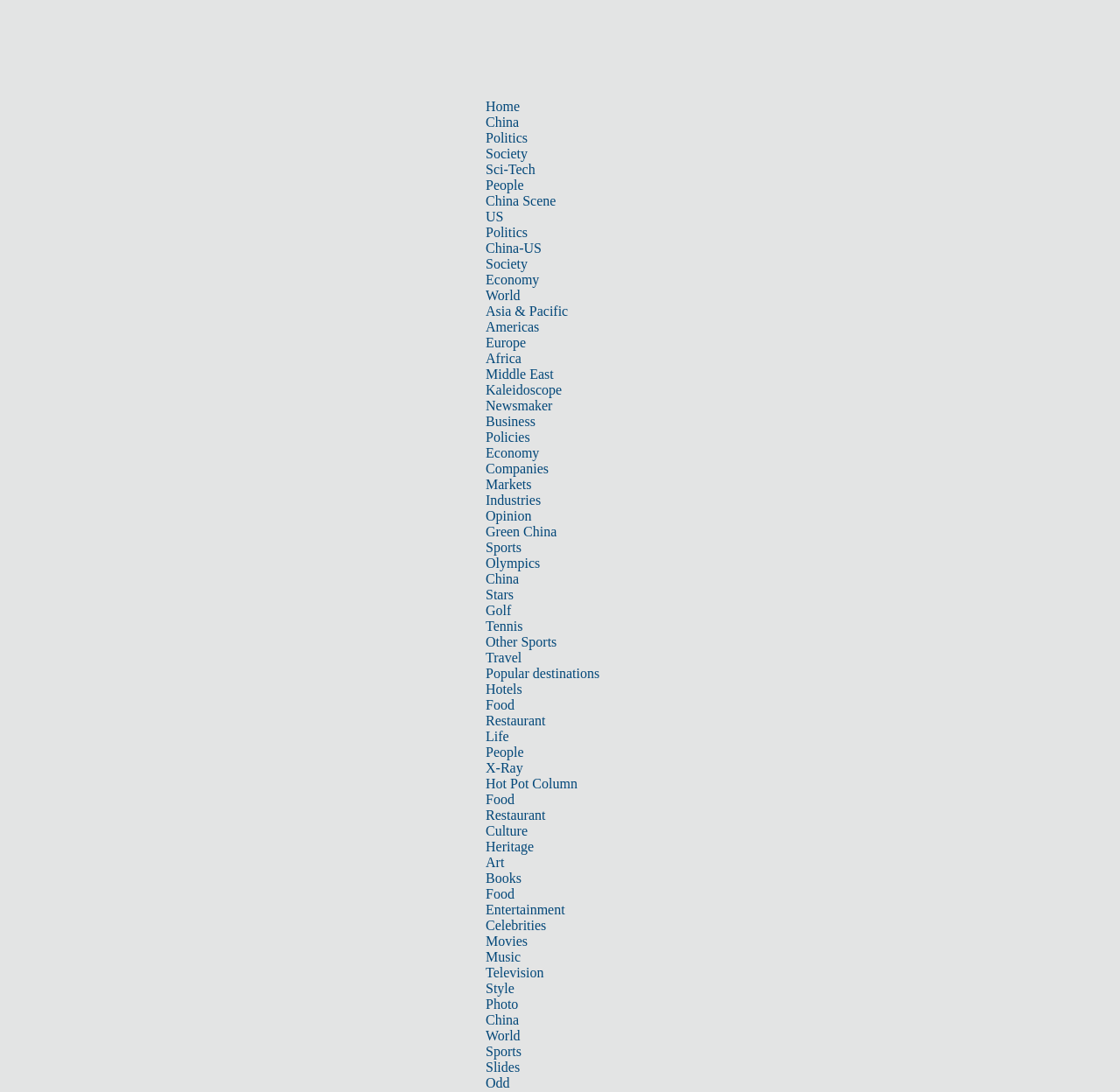Can you determine the bounding box coordinates of the area that needs to be clicked to fulfill the following instruction: "Go to the 'Politics' section"?

[0.434, 0.119, 0.471, 0.133]